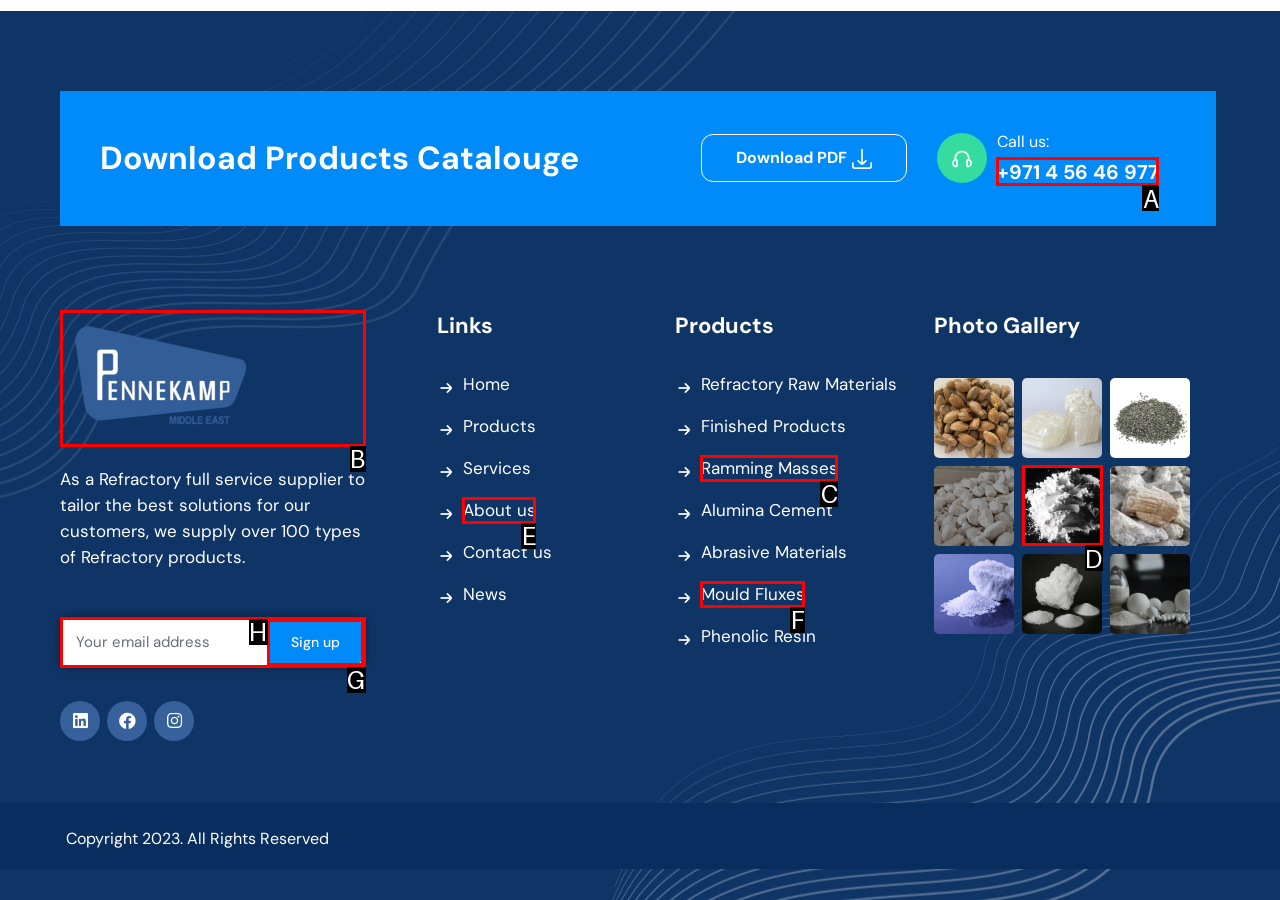Determine which option matches the element description: alt="Pennekamp Middle East"
Reply with the letter of the appropriate option from the options provided.

B